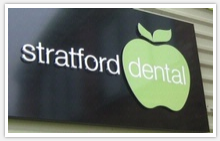Thoroughly describe what you see in the image.

The image features a sign for "Stratford Dental," prominently displaying the name in sleek white lettering against a glossy black background. The lettering is modern and professional, evoking a sense of cleanliness and dental care. Accompanying the text is a vibrant green apple graphic, symbolizing health and vitality, which adds an inviting touch. This sign likely serves to attract potential clients to the dental practice, conveying a friendly and approachable atmosphere in the healthcare sector. Overall, the design integrates professionalism with a hint of warmth, reflecting the values and services a dental practice aims to communicate.